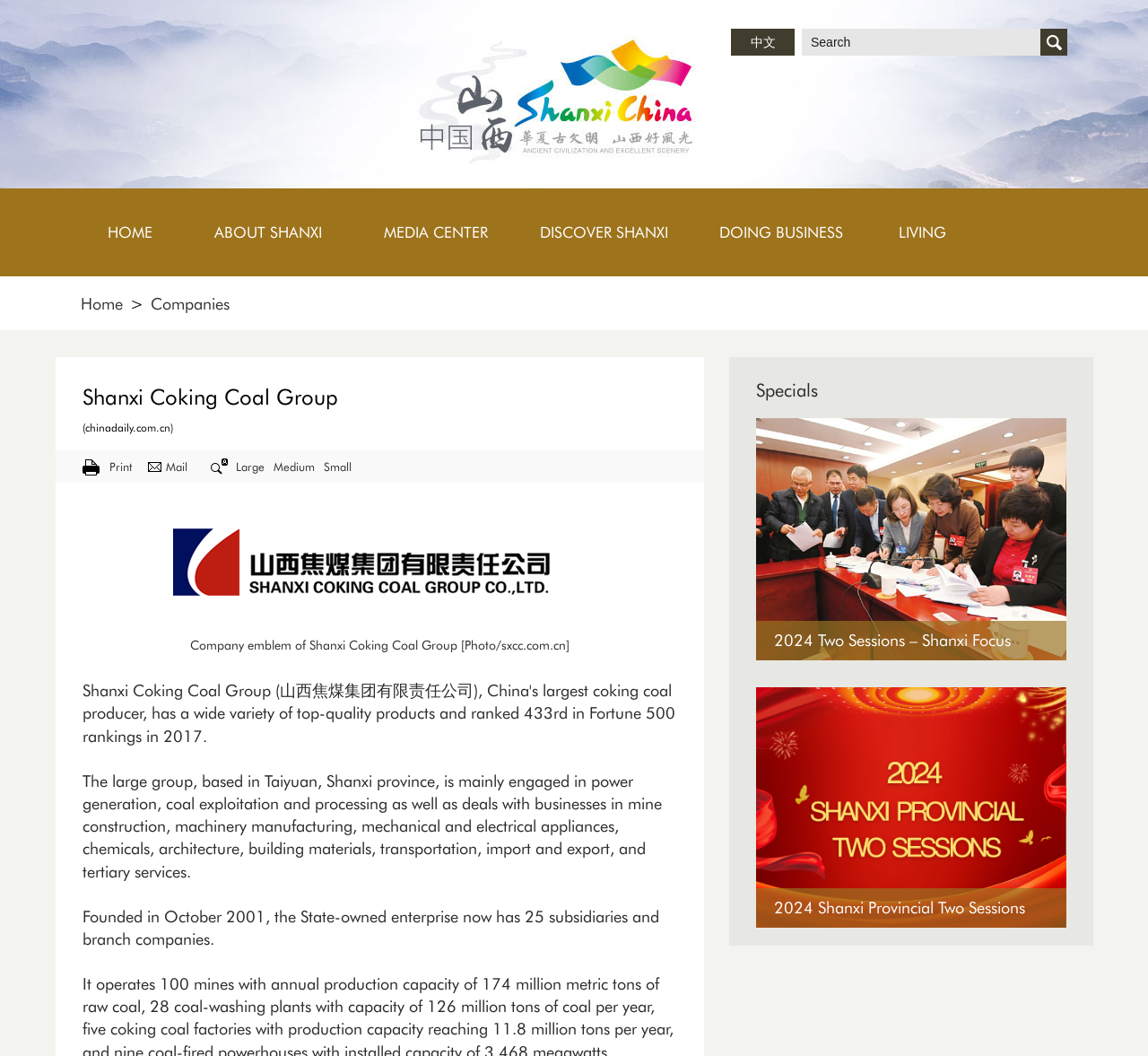Please identify the bounding box coordinates of where to click in order to follow the instruction: "Go to the home page".

[0.07, 0.178, 0.156, 0.262]